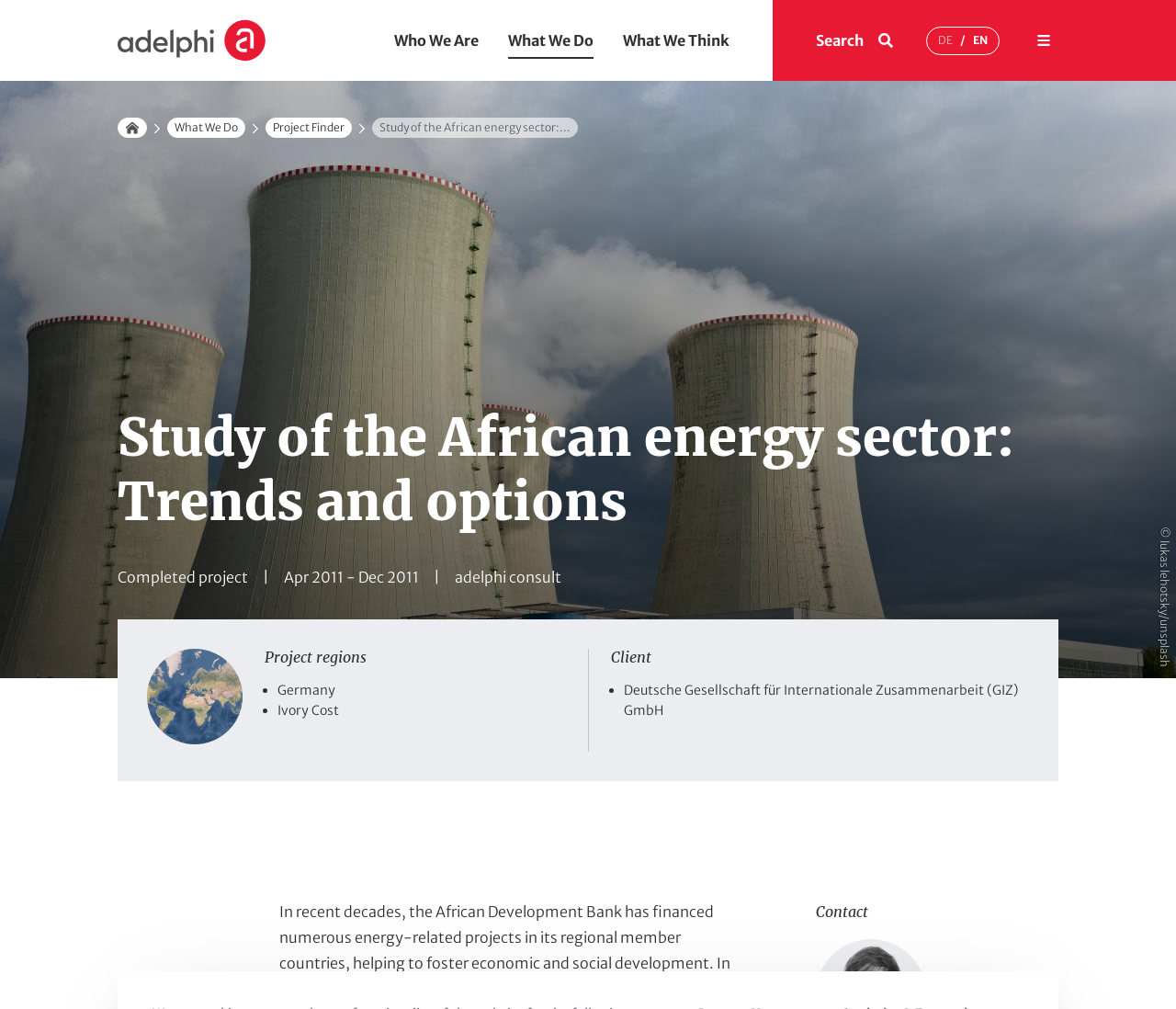Provide a comprehensive description of the webpage.

The webpage is about a study on the African energy sector, specifically focusing on trends and options. At the top, there is a navigation menu with links to "Home", "Who We Are", "What We Do", and "What We Think". On the right side of the navigation menu, there is a search bar with a search icon. Below the navigation menu, there is a language selection option with links to "DE" (German) and "EN" (English).

The main content of the webpage is divided into several sections. The first section displays a breadcrumb navigation with links to "Home", "What We Do", and "Project Finder". Below the breadcrumb navigation, there is a heading that reads "Study of the African energy sector: Trends and options". 

To the right of the heading, there is a section that displays project details, including the status, date range, company, and a brief description. The date range is specified as April 2011 to December 2011. The company involved is adelphi consult.

Below the project details section, there is a large image that takes up the full width of the page, depicting power plants and their smoke. At the bottom of the image, there is a footer section with a copyright notice.

On the left side of the page, there is a section that displays project regions, with a heading that reads "Project regions". Below the heading, there is a list of countries involved, including Germany and Ivory Coast.

To the right of the project regions section, there is a section that displays client information, with a heading that reads "Client". Below the heading, there is a list of clients involved, including Deutsche Gesellschaft für Internationale Zusammenarbeit (GIZ) GmbH.

At the very bottom of the page, there is a contact section with a heading that reads "Contact".